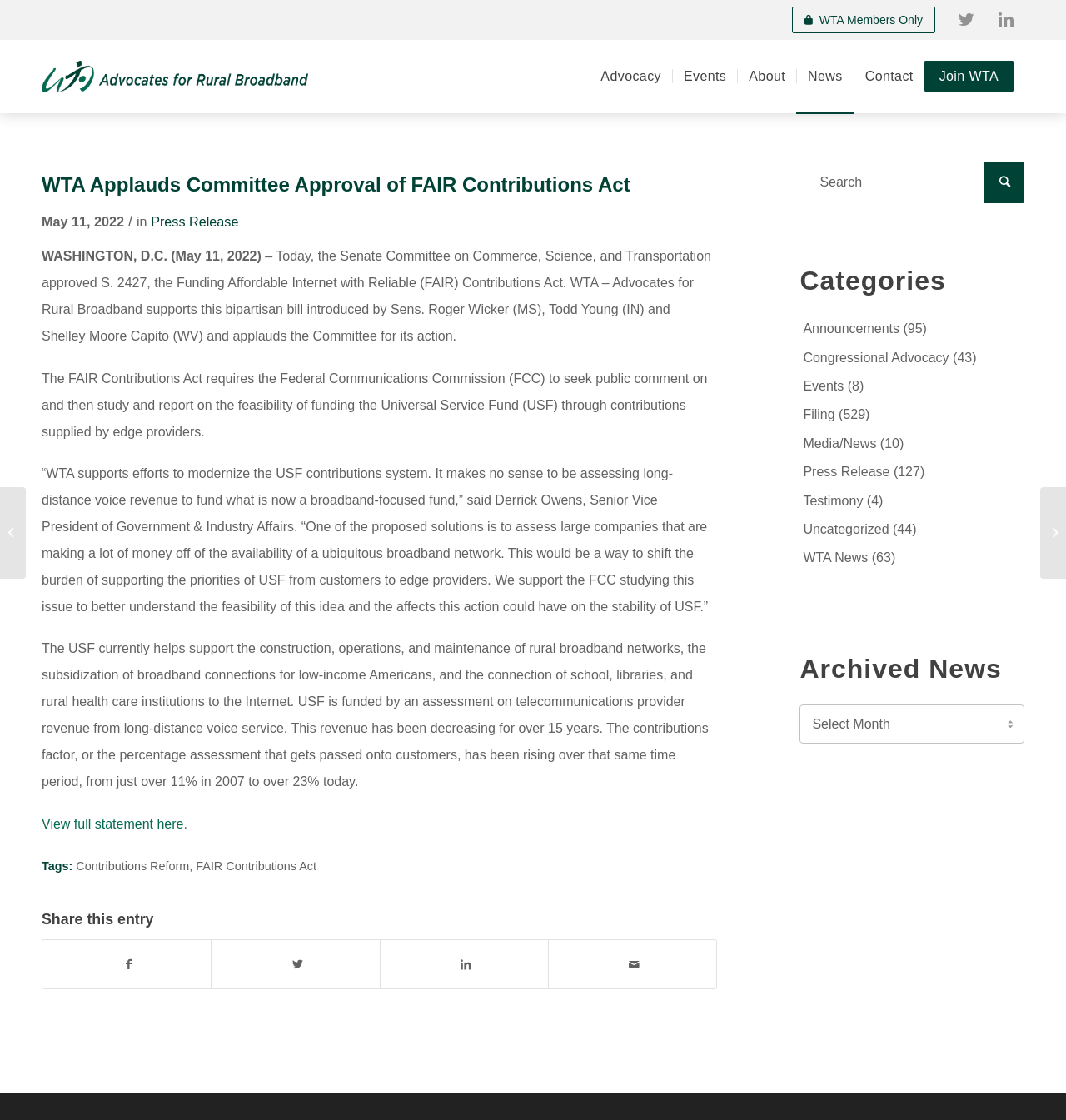Highlight the bounding box coordinates of the element that should be clicked to carry out the following instruction: "View full statement". The coordinates must be given as four float numbers ranging from 0 to 1, i.e., [left, top, right, bottom].

[0.039, 0.729, 0.172, 0.742]